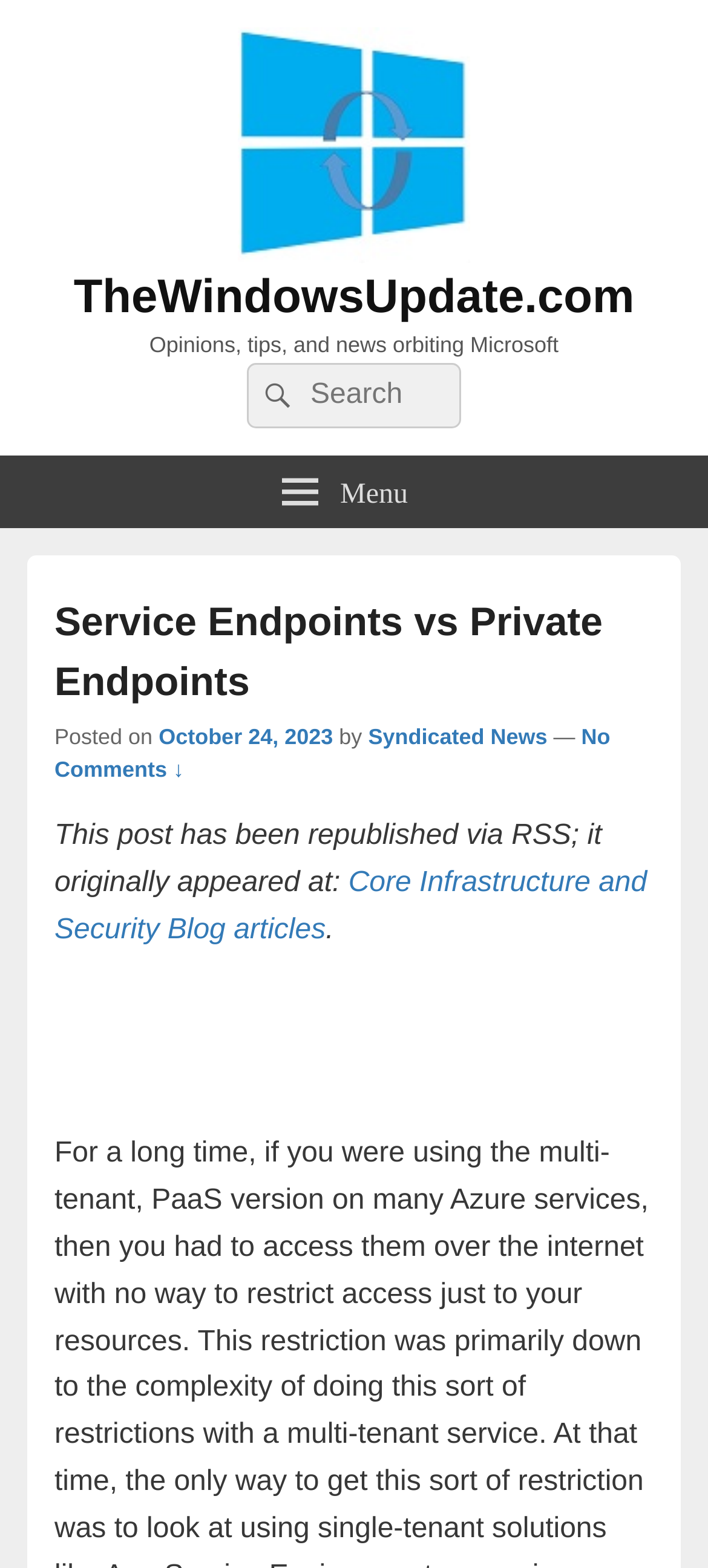Determine the bounding box coordinates of the clickable element to complete this instruction: "Visit TheWindowsUpdate.com homepage". Provide the coordinates in the format of four float numbers between 0 and 1, [left, top, right, bottom].

[0.336, 0.153, 0.664, 0.172]